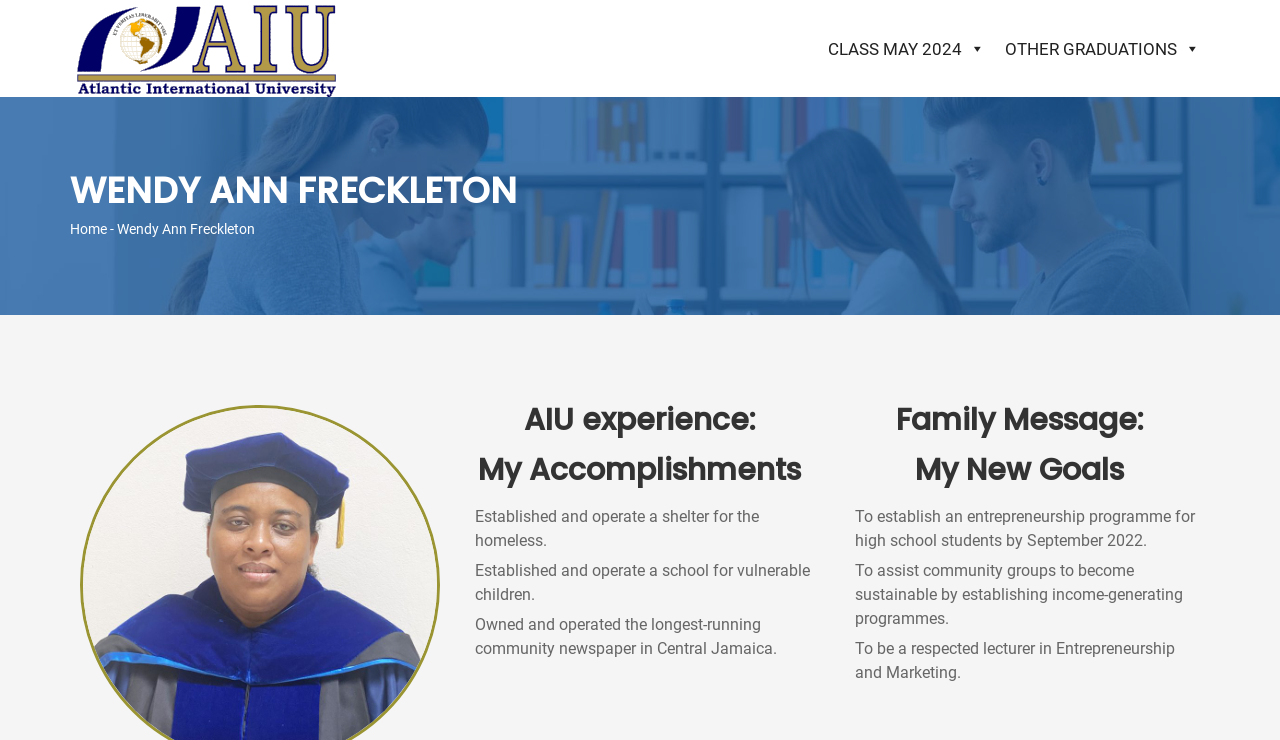How many links are present in the top navigation menu?
Answer the question based on the image using a single word or a brief phrase.

3